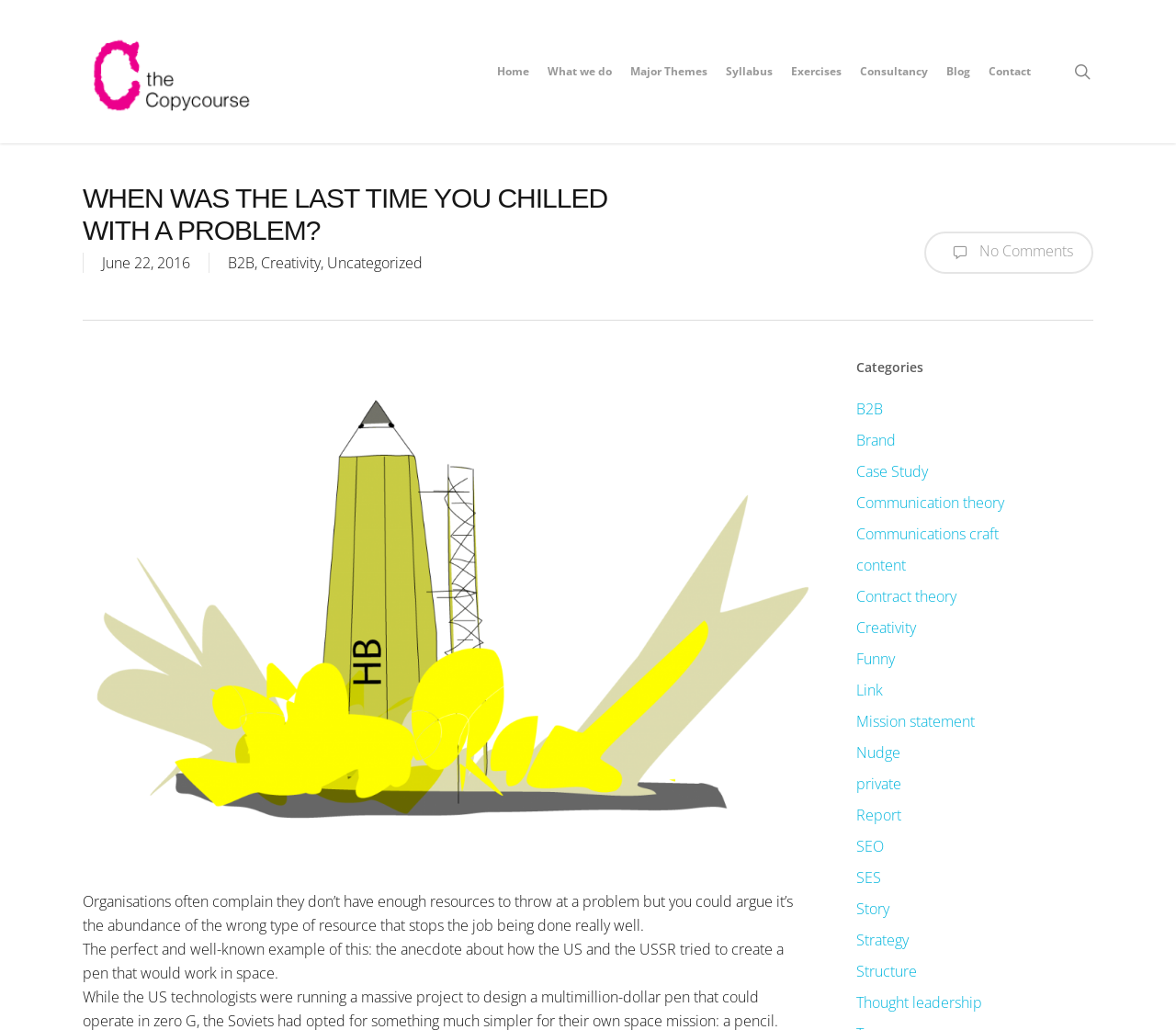Answer the question using only a single word or phrase: 
What is the topic of the article?

Problem-solving